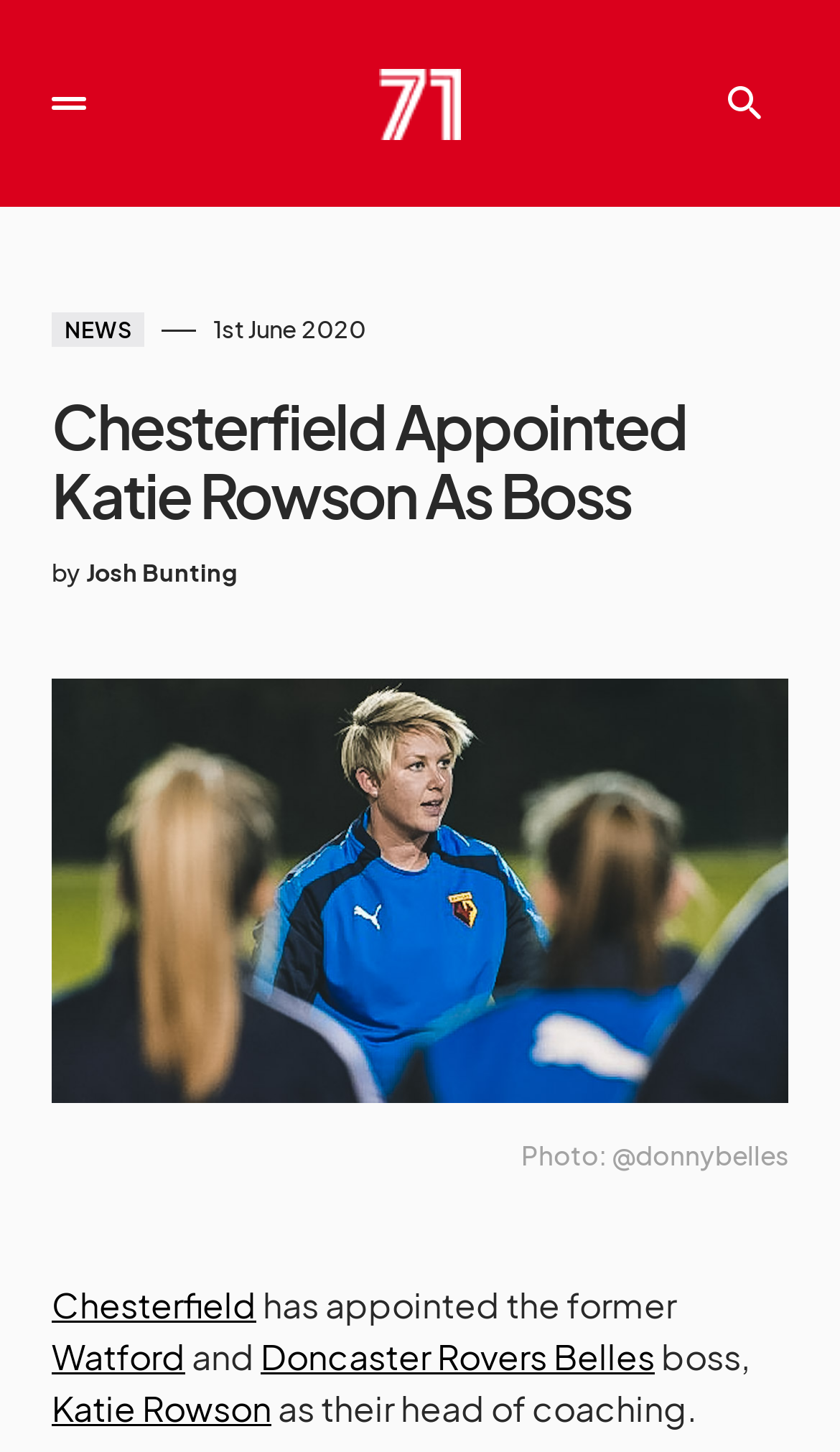What is the name of the team that Katie Rowson was appointed as the boss of?
Based on the screenshot, respond with a single word or phrase.

Chesterfield